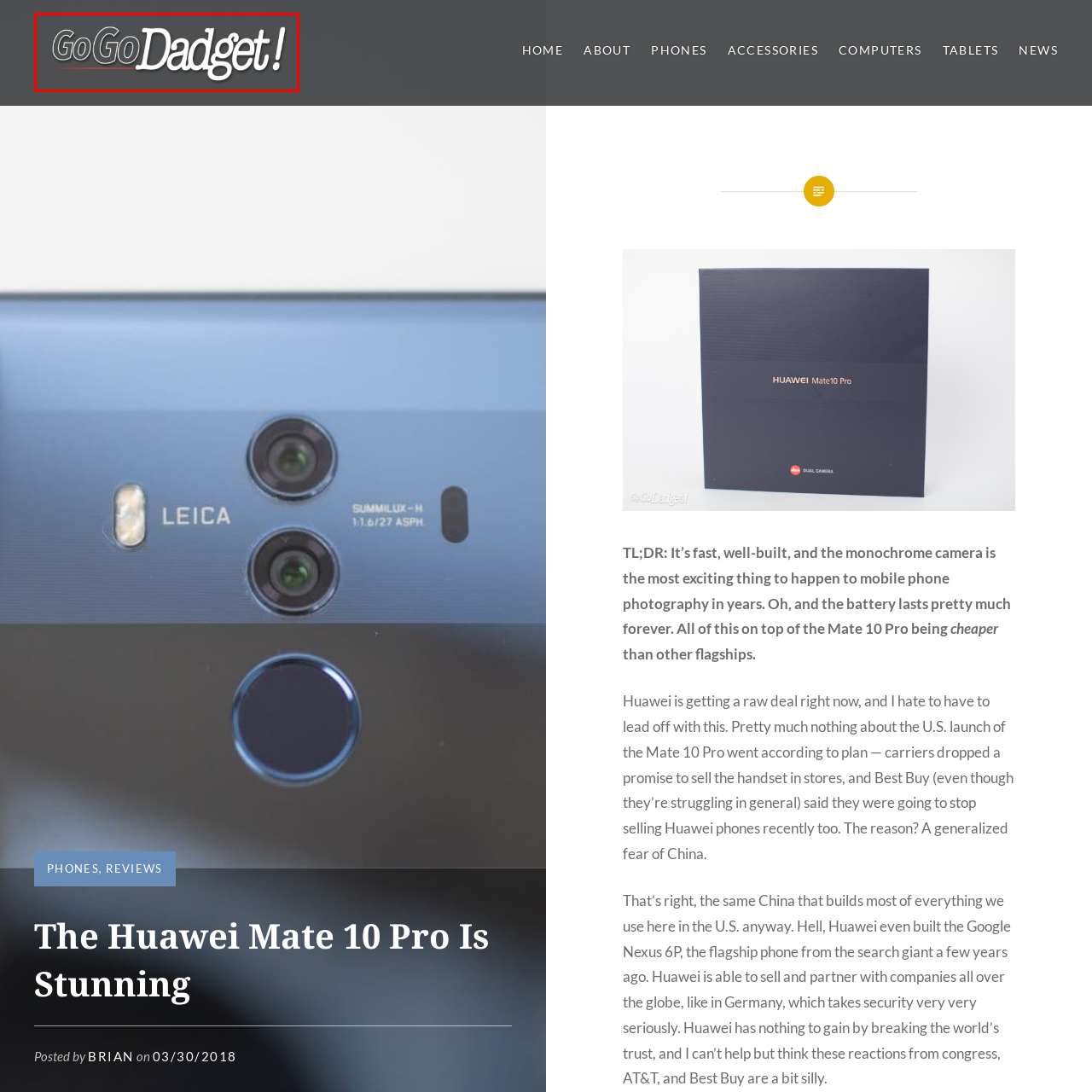Study the area of the image outlined in red and respond to the following question with as much detail as possible: What is the background of the logo?

The logo is set against a dark background, which enhances its visibility and impact, making it more noticeable and attention-grabbing.